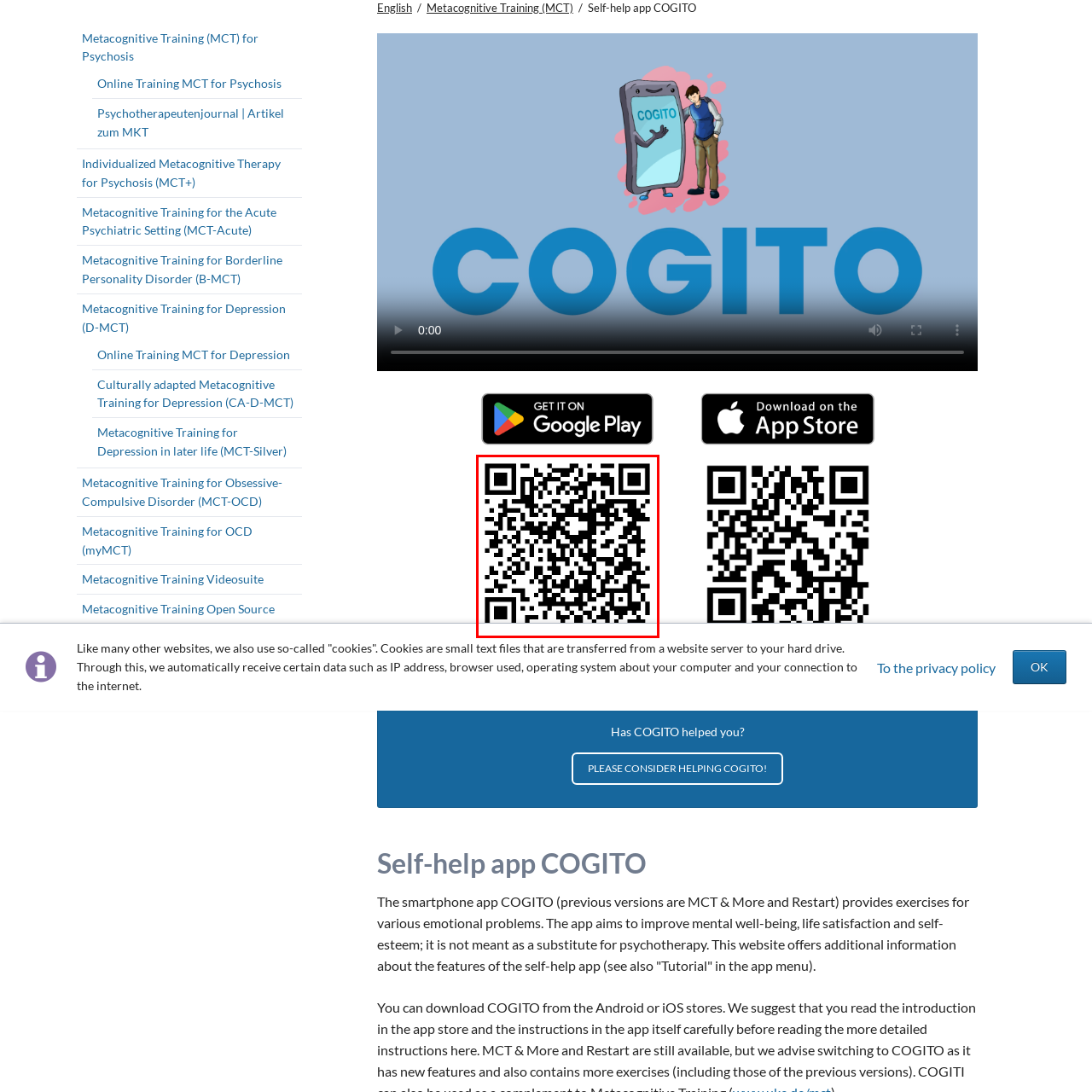Describe the scene captured within the highlighted red boundary in great detail.

This image features a QR code, a common tool used to link directly to online content or applications. Scanning this QR code with a smartphone or tablet can provide users with quick access to relevant information or services, often associated with digital platforms such as apps, websites, or promotional materials. The presence of this QR code suggests a focus on convenience and interactivity, enabling users to engage easily with the content or features that may be offered. It is likely part of a wider context involving the self-help app COGITO, which aims to improve mental well-being and offers relevant resources.